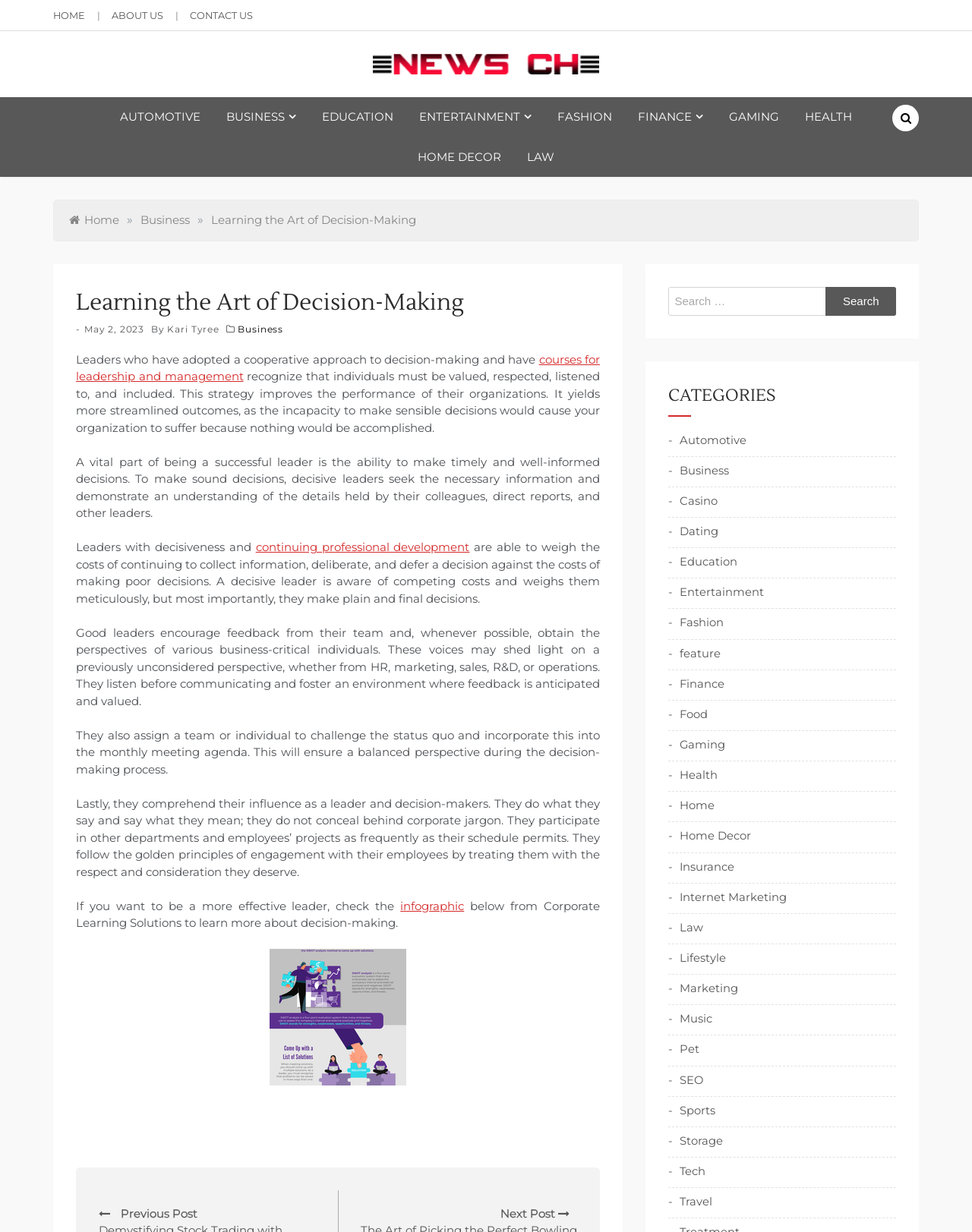Can you determine the bounding box coordinates of the area that needs to be clicked to fulfill the following instruction: "Read the article about Learning the Art of Decision-Making"?

[0.078, 0.233, 0.617, 0.259]